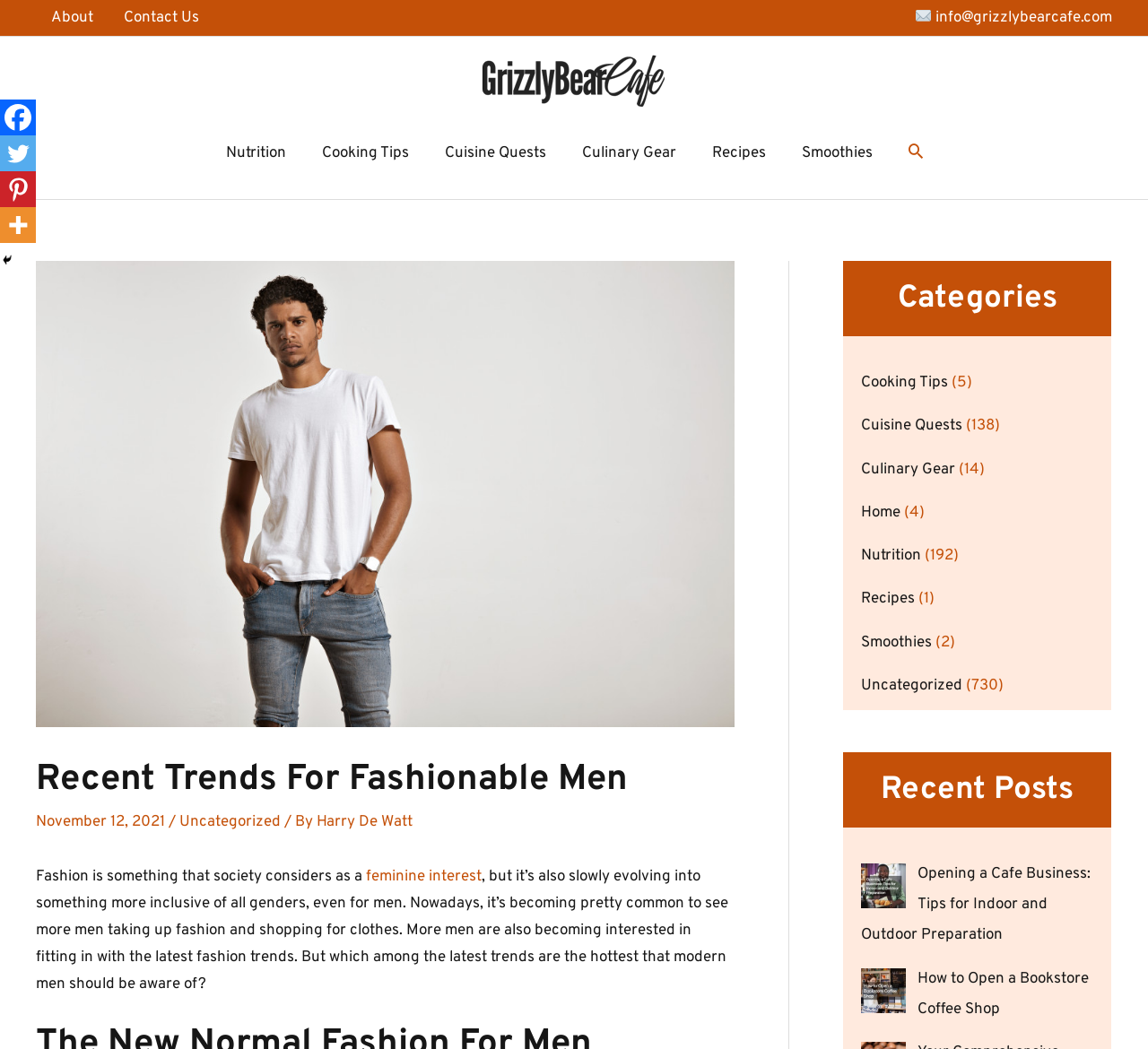Analyze the image and give a detailed response to the question:
What is the topic of the recent post?

The recent post is about fashion trends, as indicated by the heading 'Recent Trends For Fashionable Men' with a bounding box of [0.031, 0.722, 0.64, 0.765]. The post discusses how fashion is evolving to include men and lists the latest trends that modern men should be aware of.